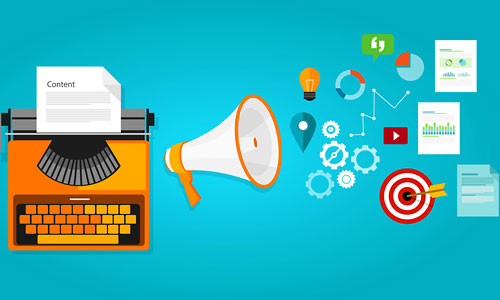Detail everything you observe in the image.

The image features a vibrant blue background with a stylized typewriter on the left side, depicting a sheet of paper labeled "Content," symbolizing the foundational aspect of creating engaging marketing materials. Adjacent to the typewriter is a prominent megaphone, representing effective communication and outreach strategies in marketing. Surrounding these central elements are various icons and graphics, including light bulbs for ideas, target symbols for goals, charts for data analysis, and gears for processes, illustrating the multifaceted approach to email marketing. This imagery underscores the emphasis on leveraging creative content and precise targeting to enhance the effectiveness of email marketing campaigns, as highlighted in the accompanying text discussing the ROI and strategic advantages of this marketing channel.